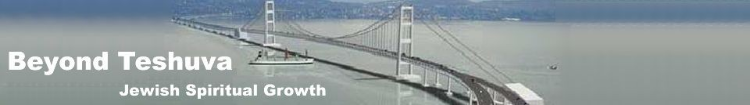Please provide a one-word or phrase answer to the question: 
What does the bridge in the image symbolize?

Connection and journey